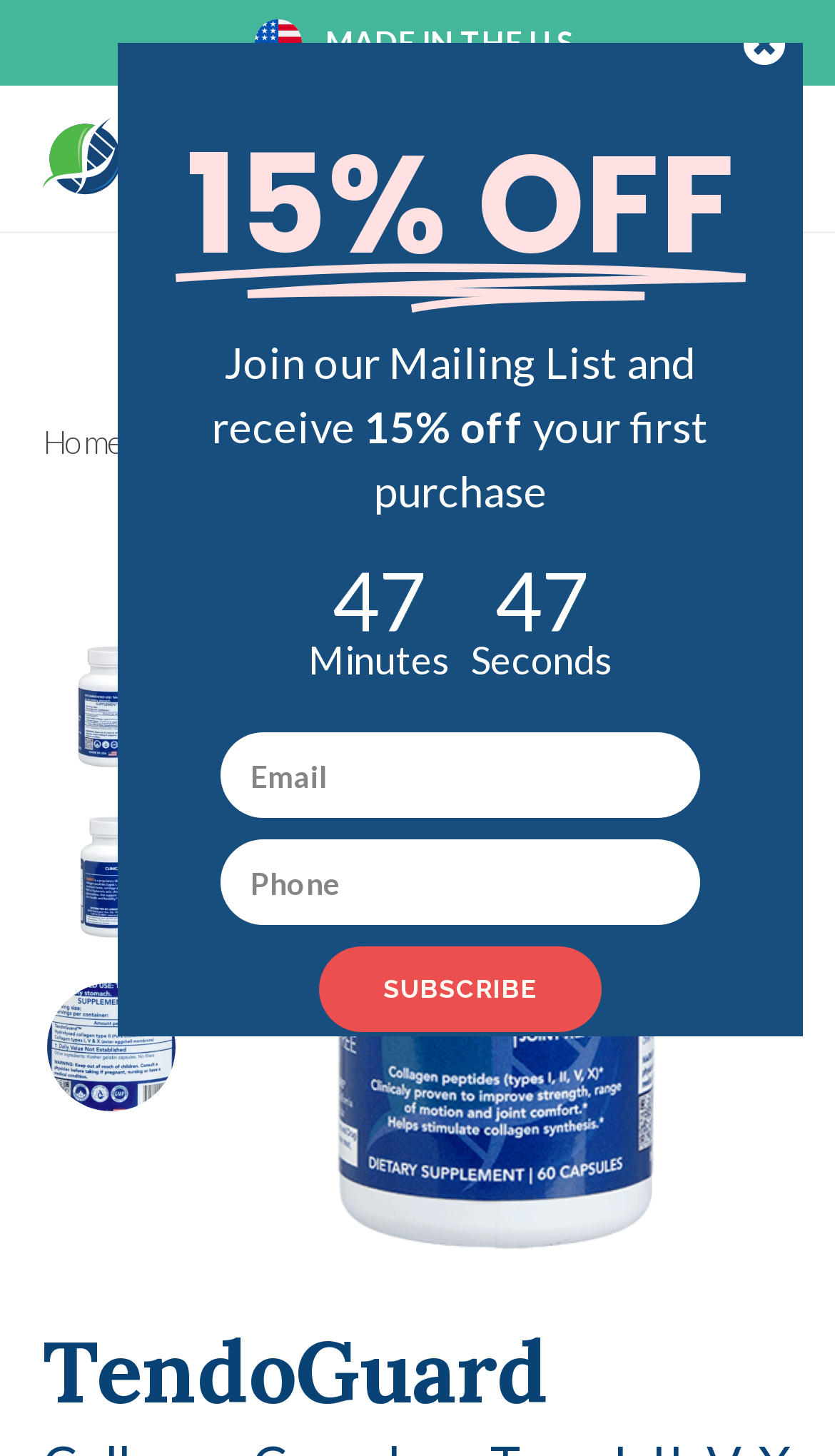What is the purpose of the textbox labeled 'email'? Please answer the question using a single word or phrase based on the image.

To input email address